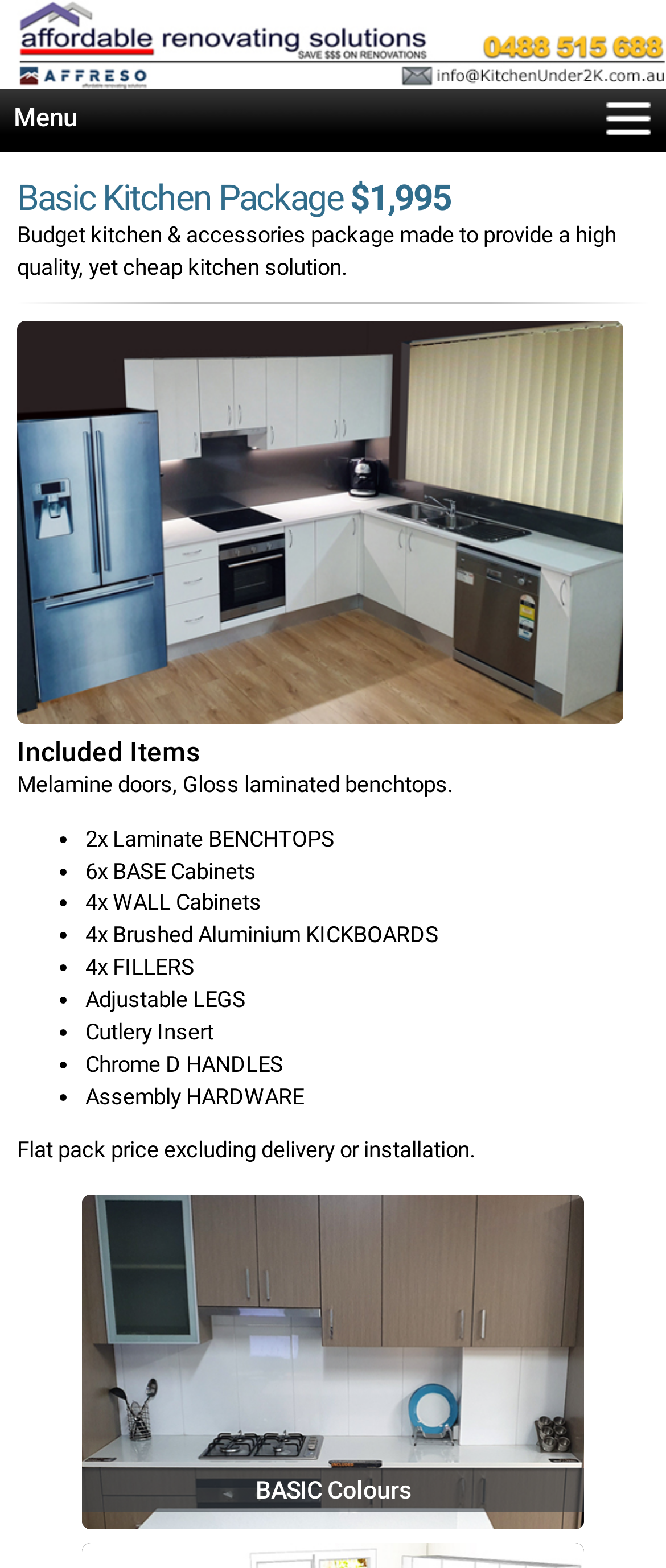How many items are included in the Basic Kitchen Package?
Look at the image and answer with only one word or phrase.

12